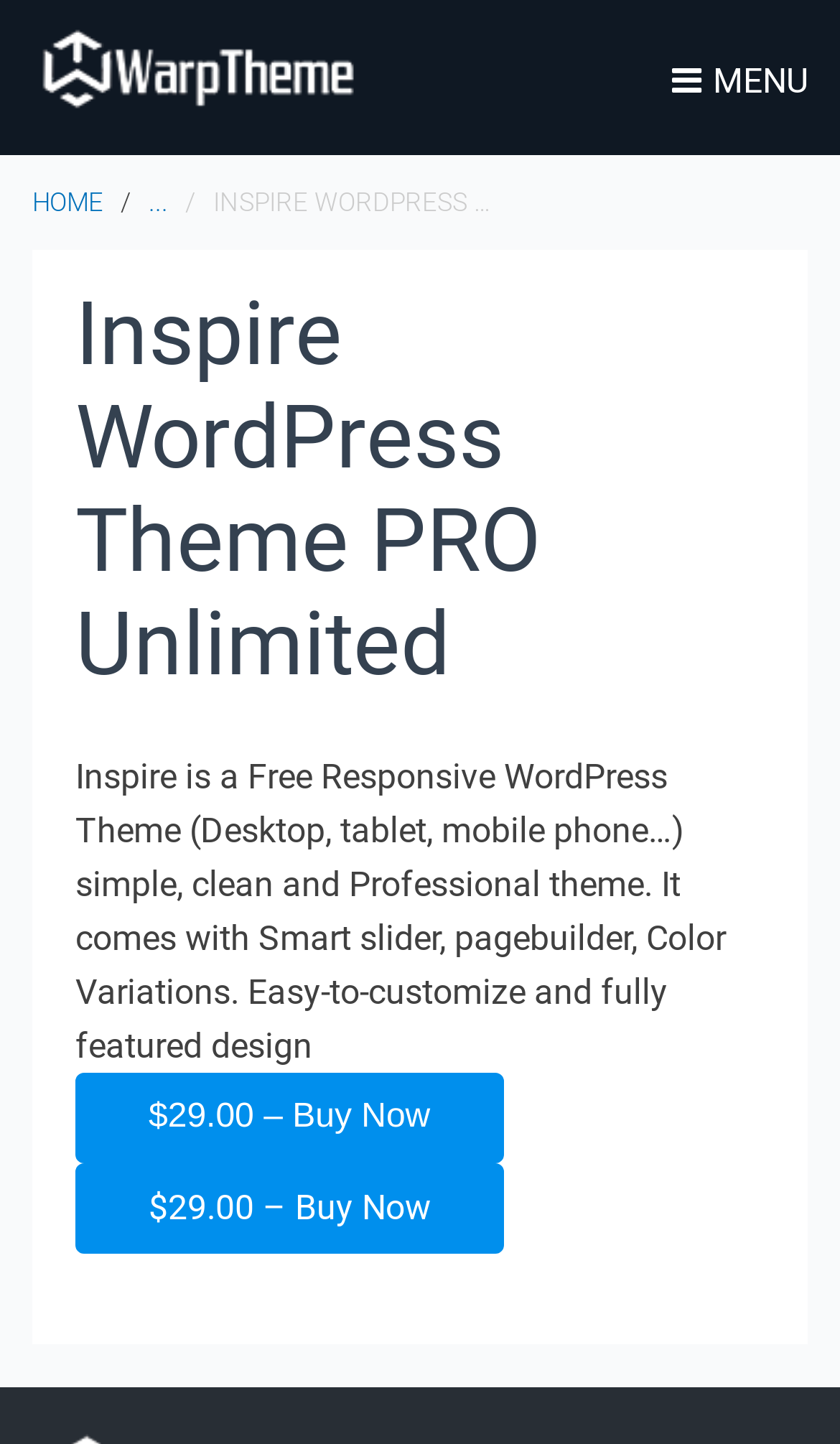Ascertain the bounding box coordinates for the UI element detailed here: "Menu". The coordinates should be provided as [left, top, right, bottom] with each value being a float between 0 and 1.

[0.8, 0.039, 0.962, 0.075]